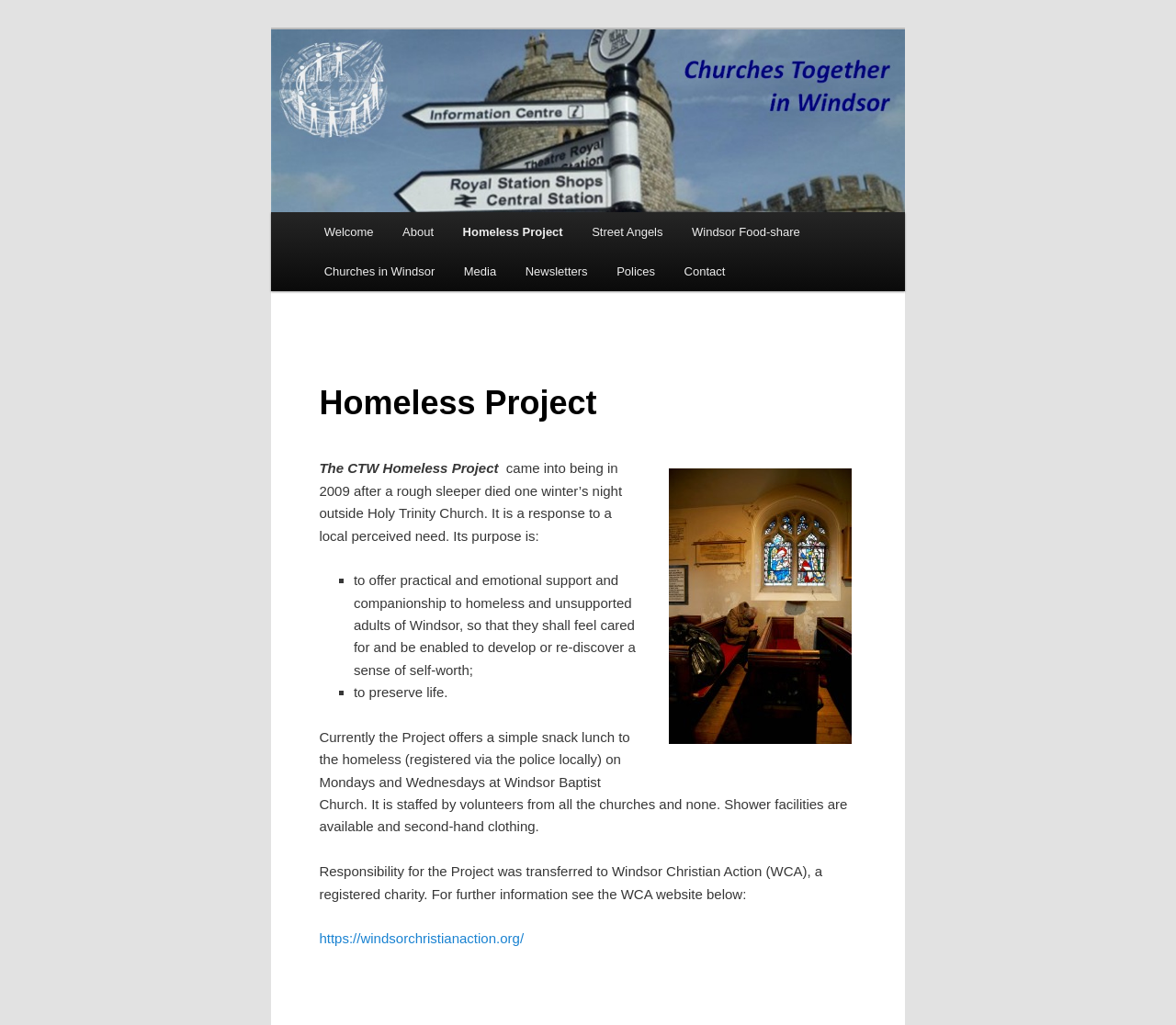What is the purpose of the CTW Homeless Project? Observe the screenshot and provide a one-word or short phrase answer.

to offer support and preserve life